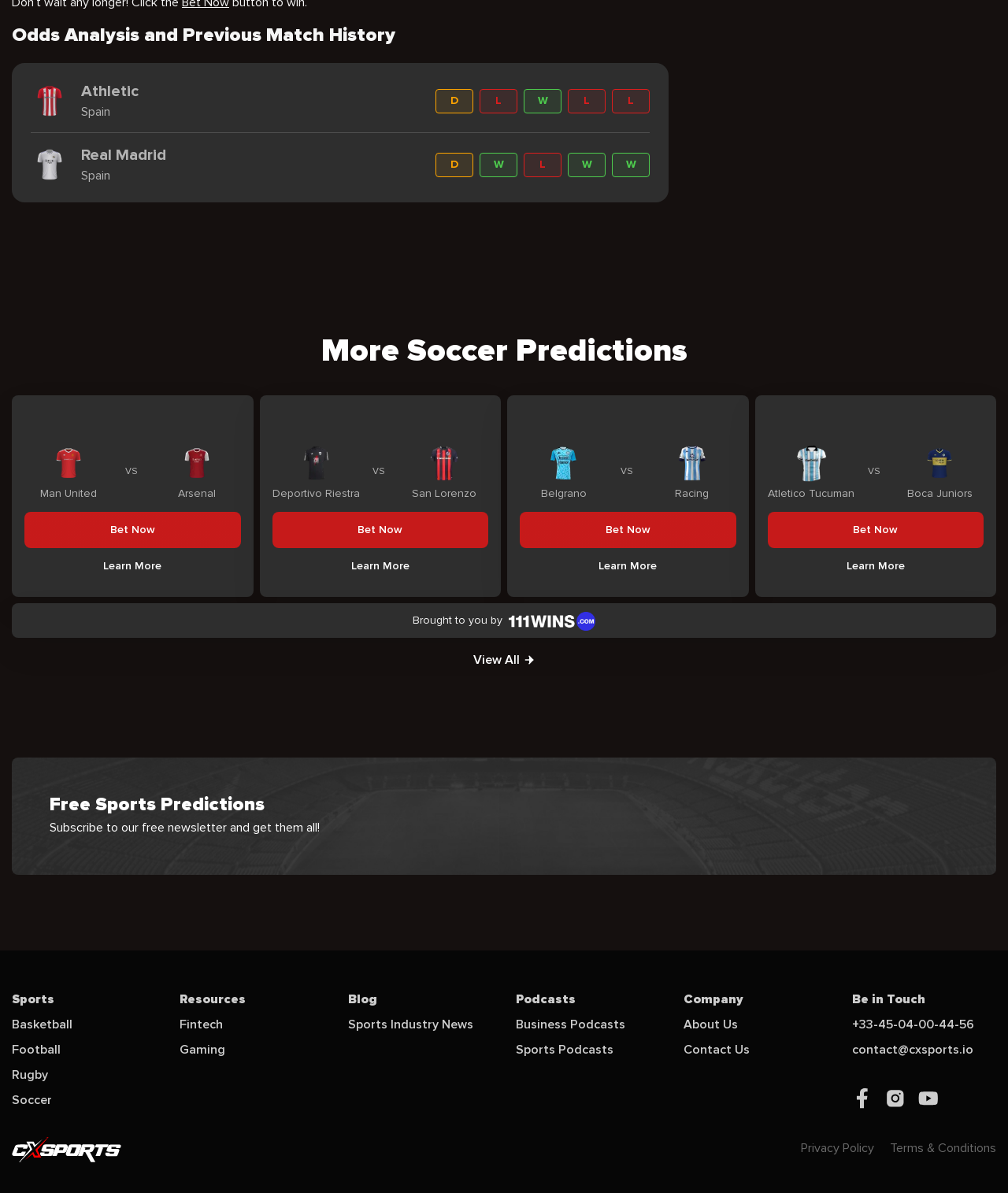Please find the bounding box coordinates of the element that needs to be clicked to perform the following instruction: "Learn More about Deportivo Riestra Predictions". The bounding box coordinates should be four float numbers between 0 and 1, represented as [left, top, right, bottom].

[0.024, 0.464, 0.239, 0.484]